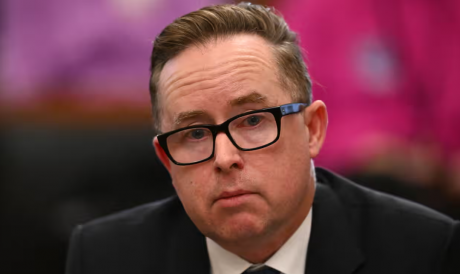Give a one-word or short phrase answer to the question: 
What is the name of the person who will succeed Alan Joyce?

Vanessa Hudson